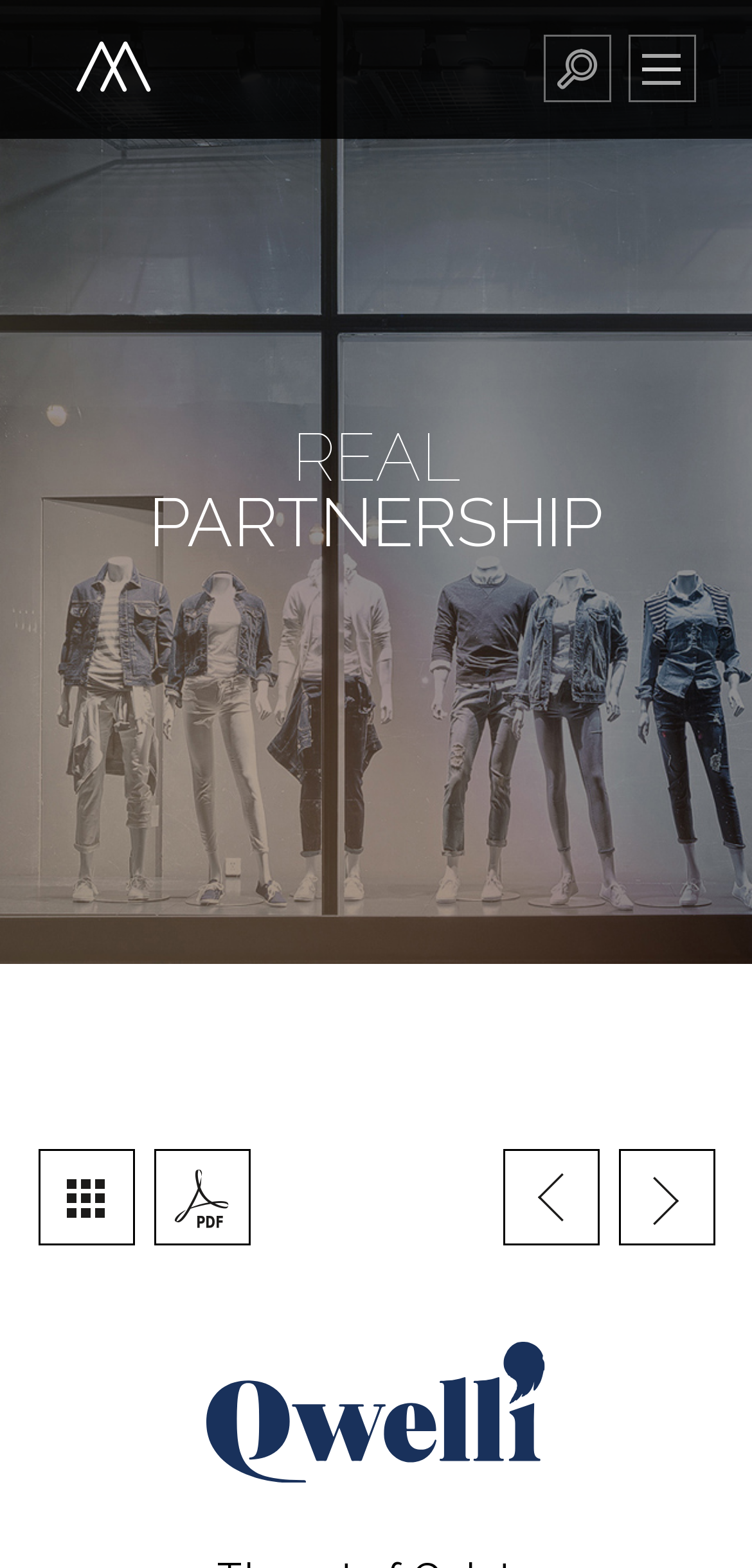Please find the bounding box for the UI component described as follows: "Contact us".

[0.374, 0.342, 0.626, 0.38]